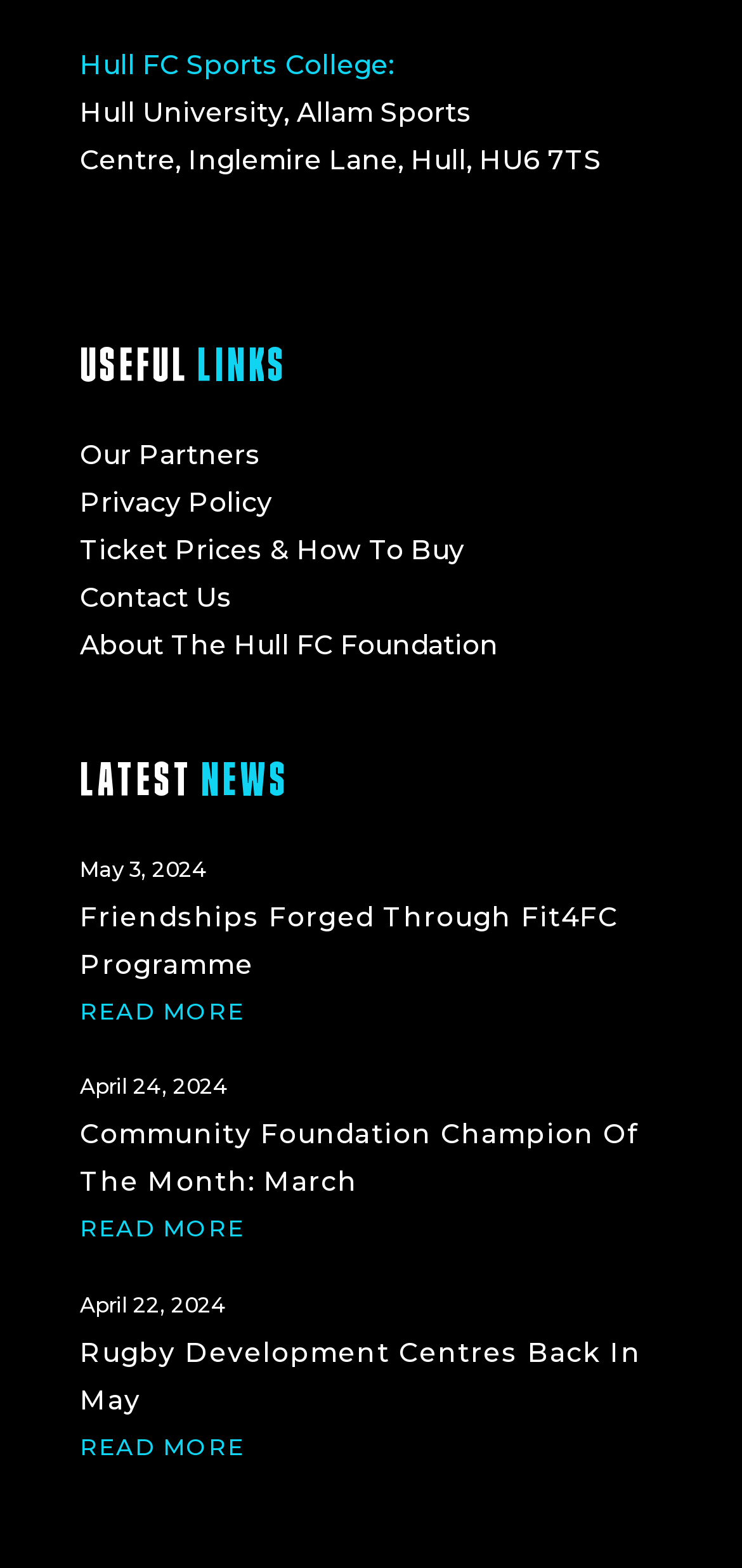What is the link to the 'Our Partners' page?
Offer a detailed and full explanation in response to the question.

I found the link element with the text 'Our Partners' under the 'USEFUL LINKS' heading, which provides a link to the 'Our Partners' page.